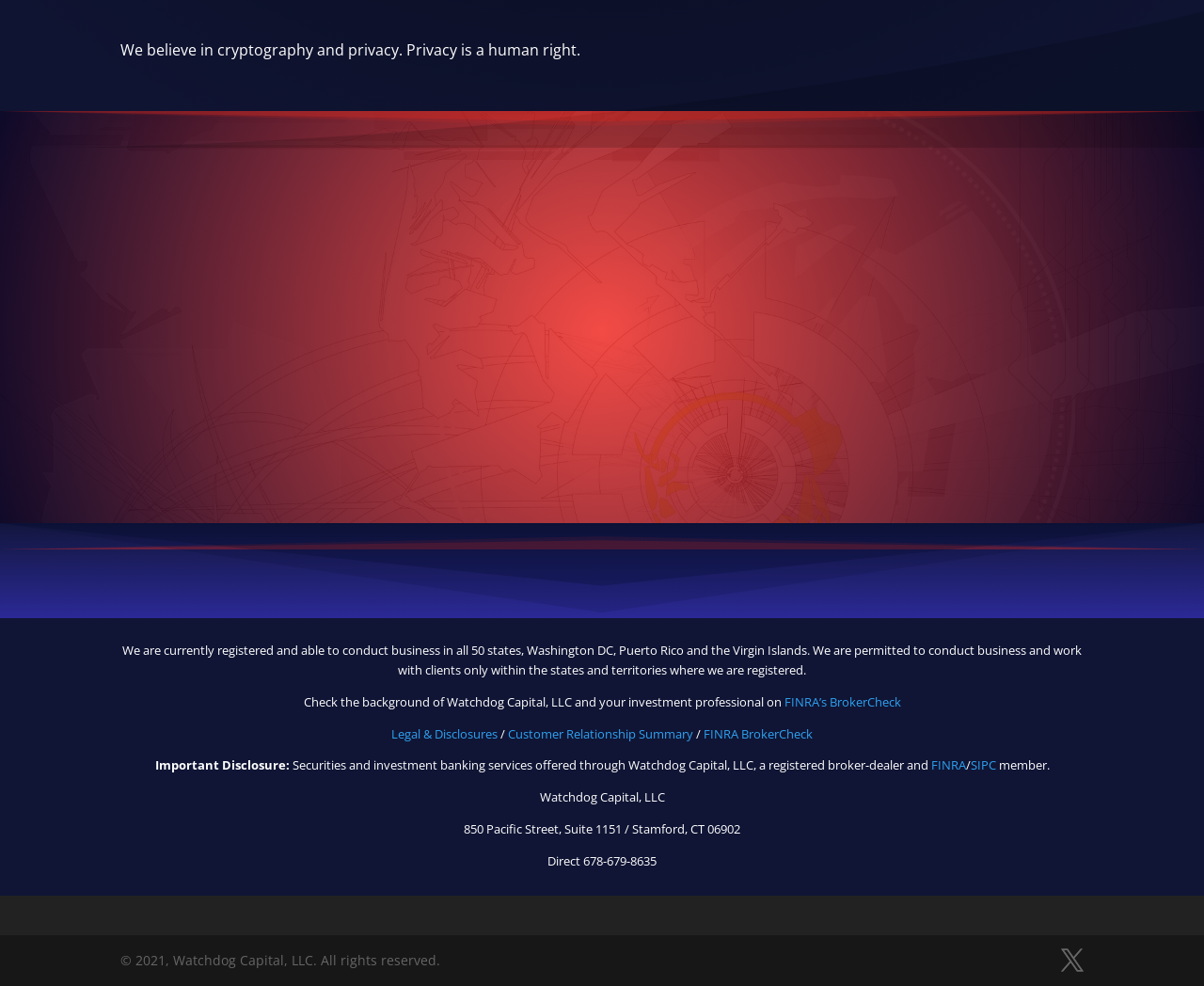Can you find the bounding box coordinates for the element that needs to be clicked to execute this instruction: "Read the biography of Sadman Sadik"? The coordinates should be given as four float numbers between 0 and 1, i.e., [left, top, right, bottom].

None